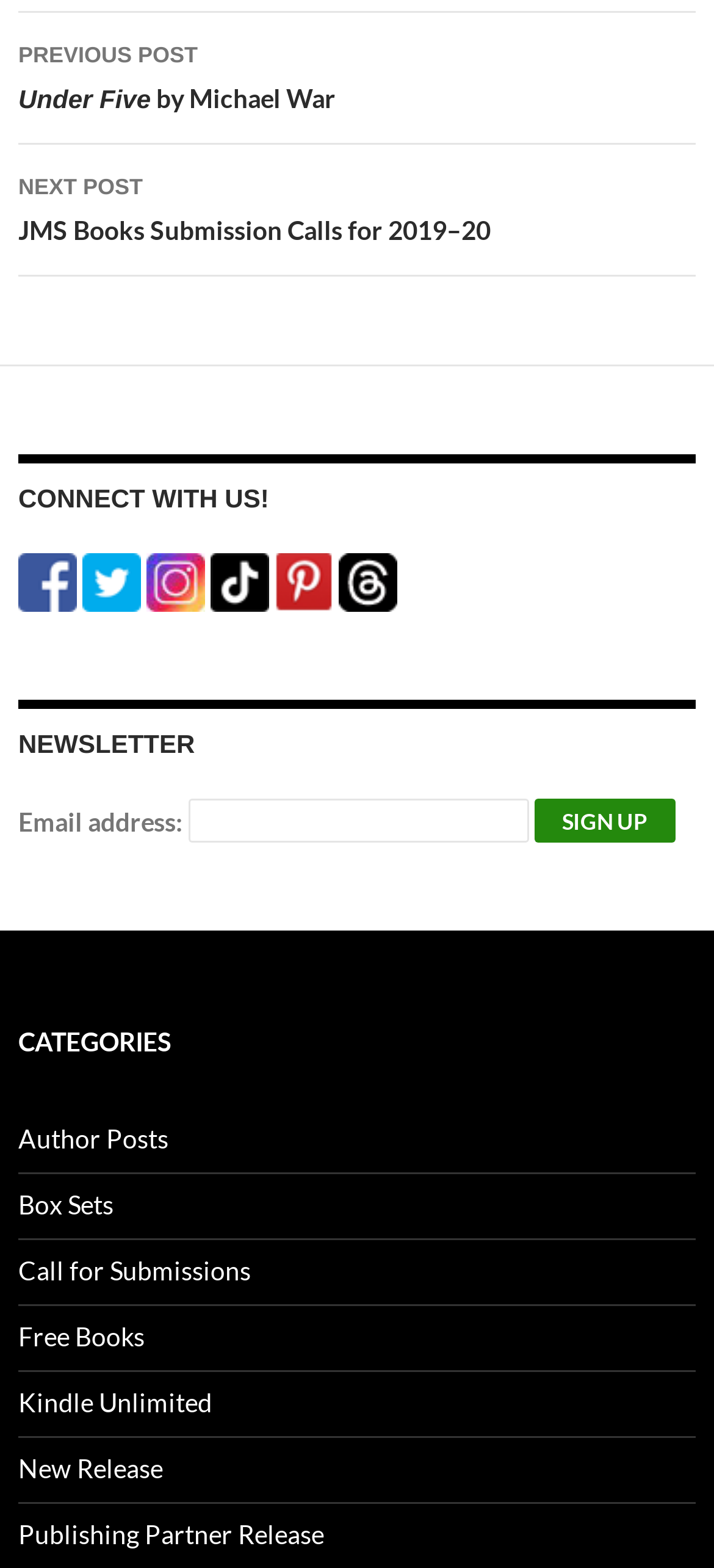Give the bounding box coordinates for this UI element: "Best Fake Rolex Information". The coordinates should be four float numbers between 0 and 1, arranged as [left, top, right, bottom].

None